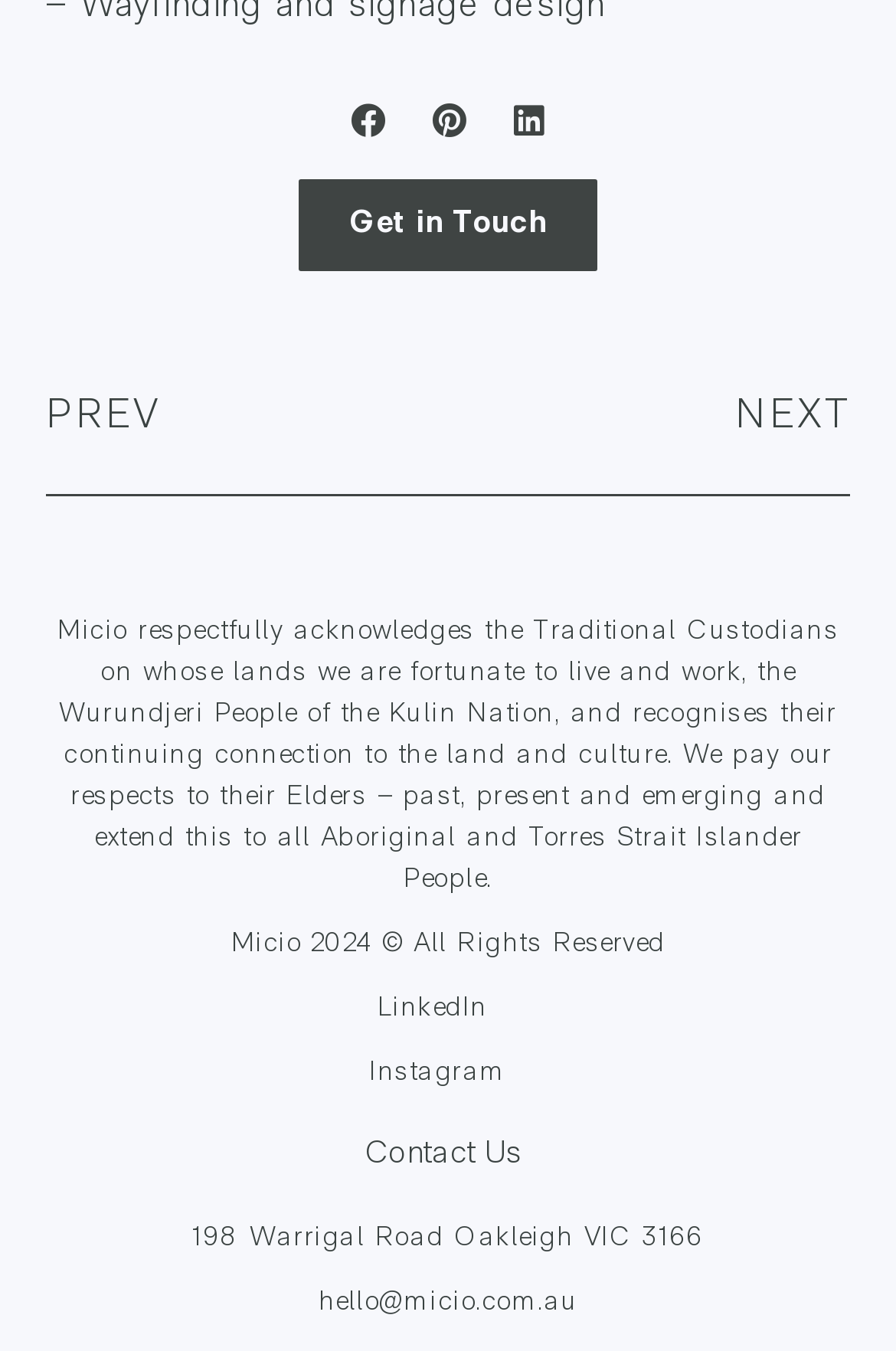Give a concise answer using only one word or phrase for this question:
What is the year of copyright for Micio?

2024